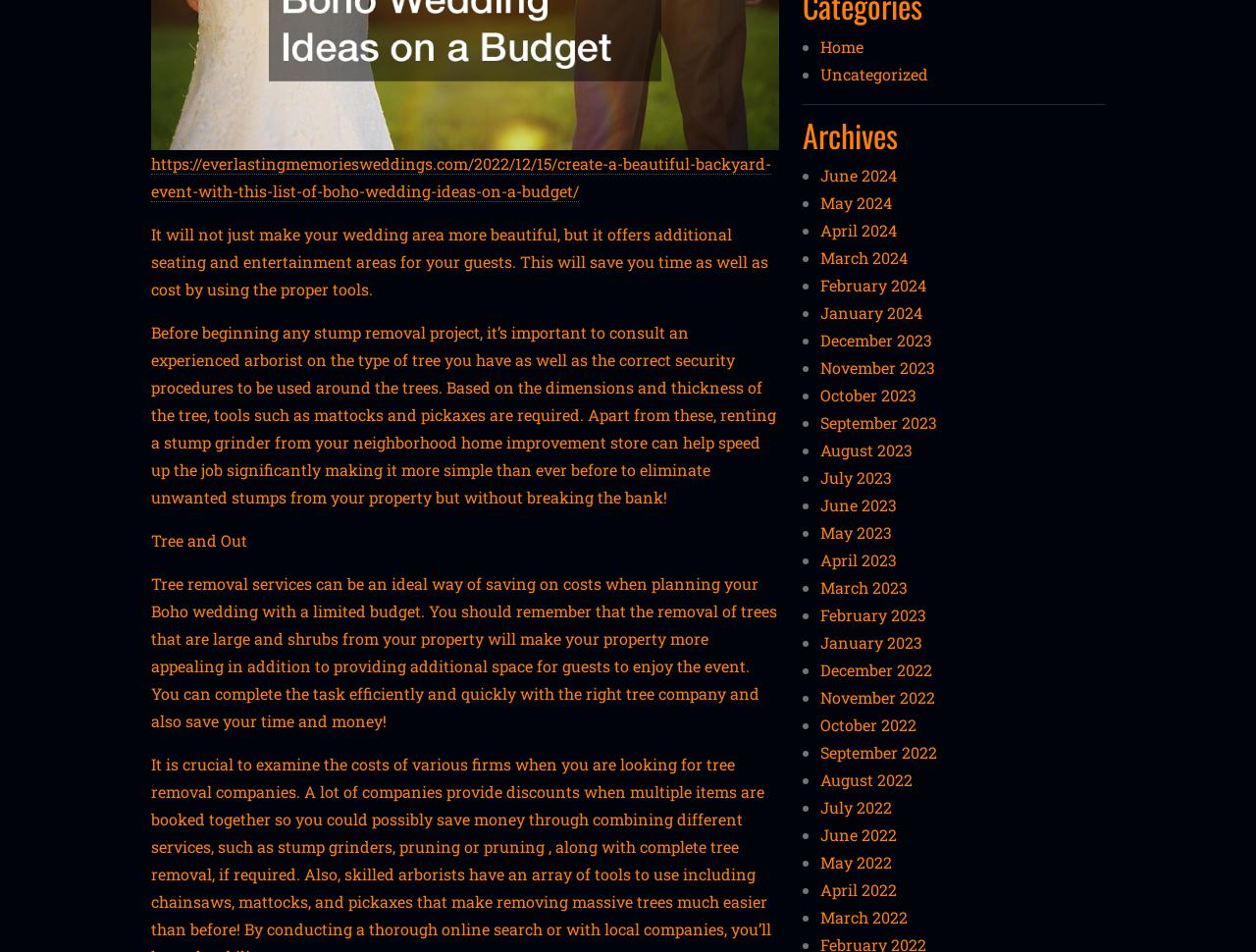Given the description "September 2023", provide the bounding box coordinates of the corresponding UI element.

[0.653, 0.433, 0.746, 0.455]